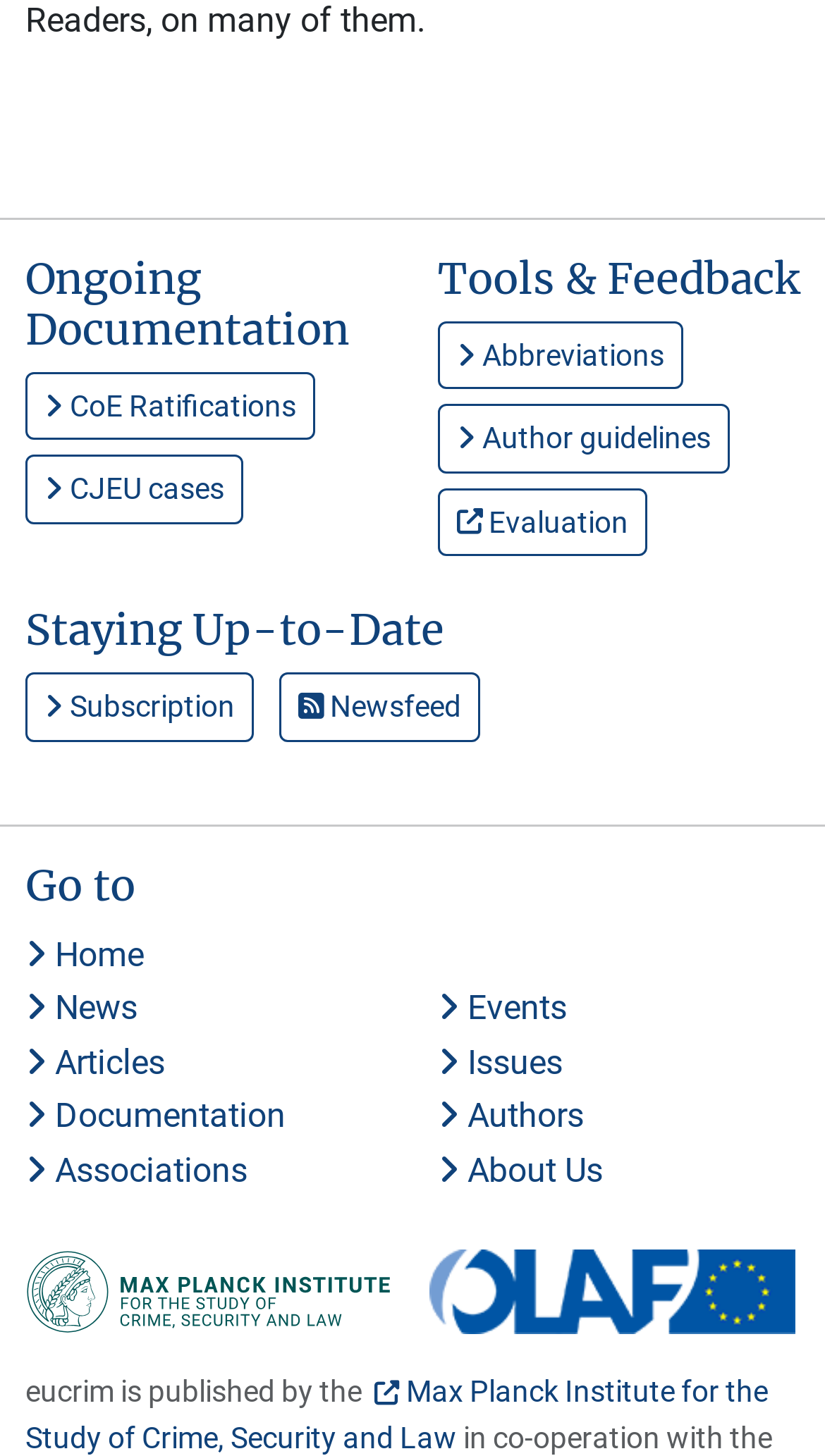Identify the bounding box coordinates for the region of the element that should be clicked to carry out the instruction: "Read about Author guidelines". The bounding box coordinates should be four float numbers between 0 and 1, i.e., [left, top, right, bottom].

[0.531, 0.278, 0.885, 0.325]